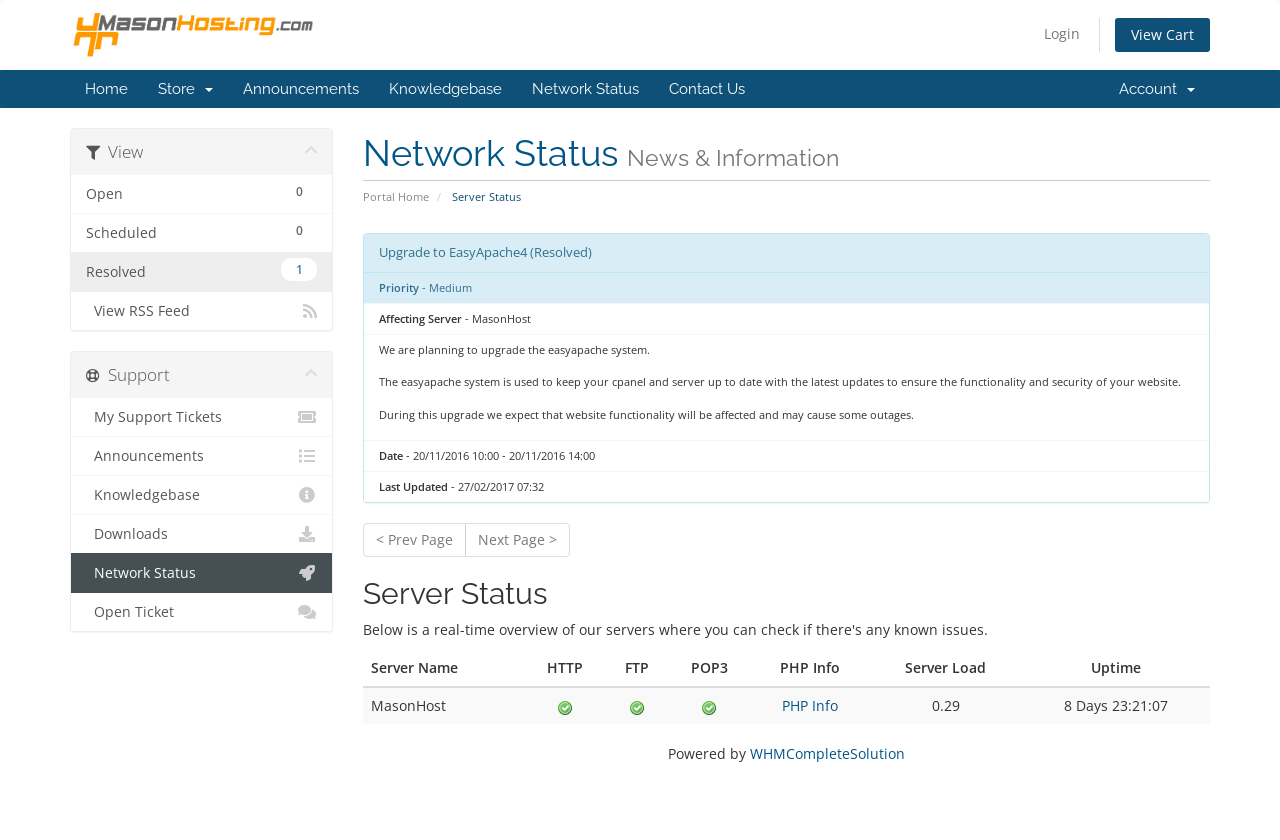Using floating point numbers between 0 and 1, provide the bounding box coordinates in the format (top-left x, top-left y, bottom-right x, bottom-right y). Locate the UI element described here: Portal Home

[0.283, 0.225, 0.335, 0.242]